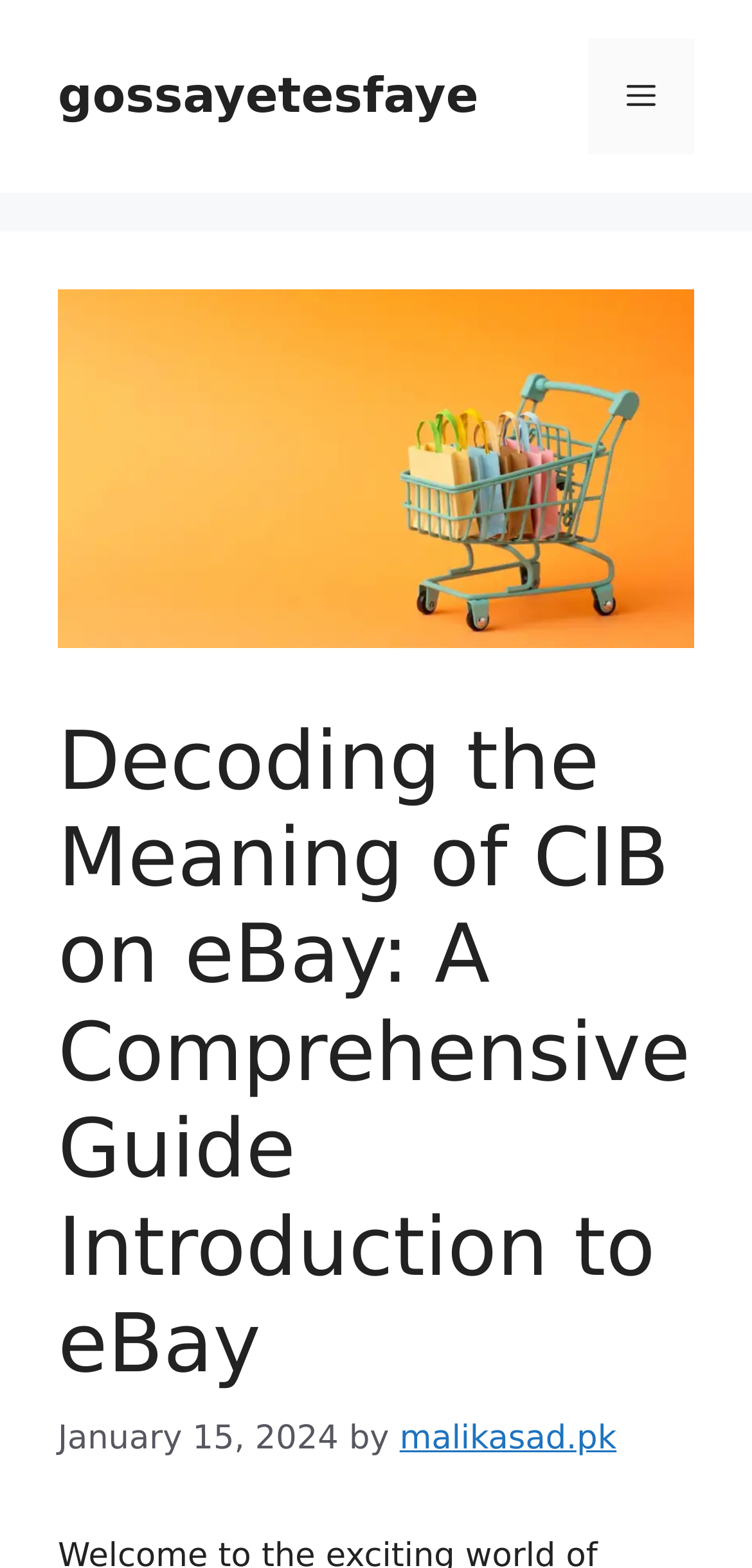Provide a brief response using a word or short phrase to this question:
What is the type of the top element?

Banner